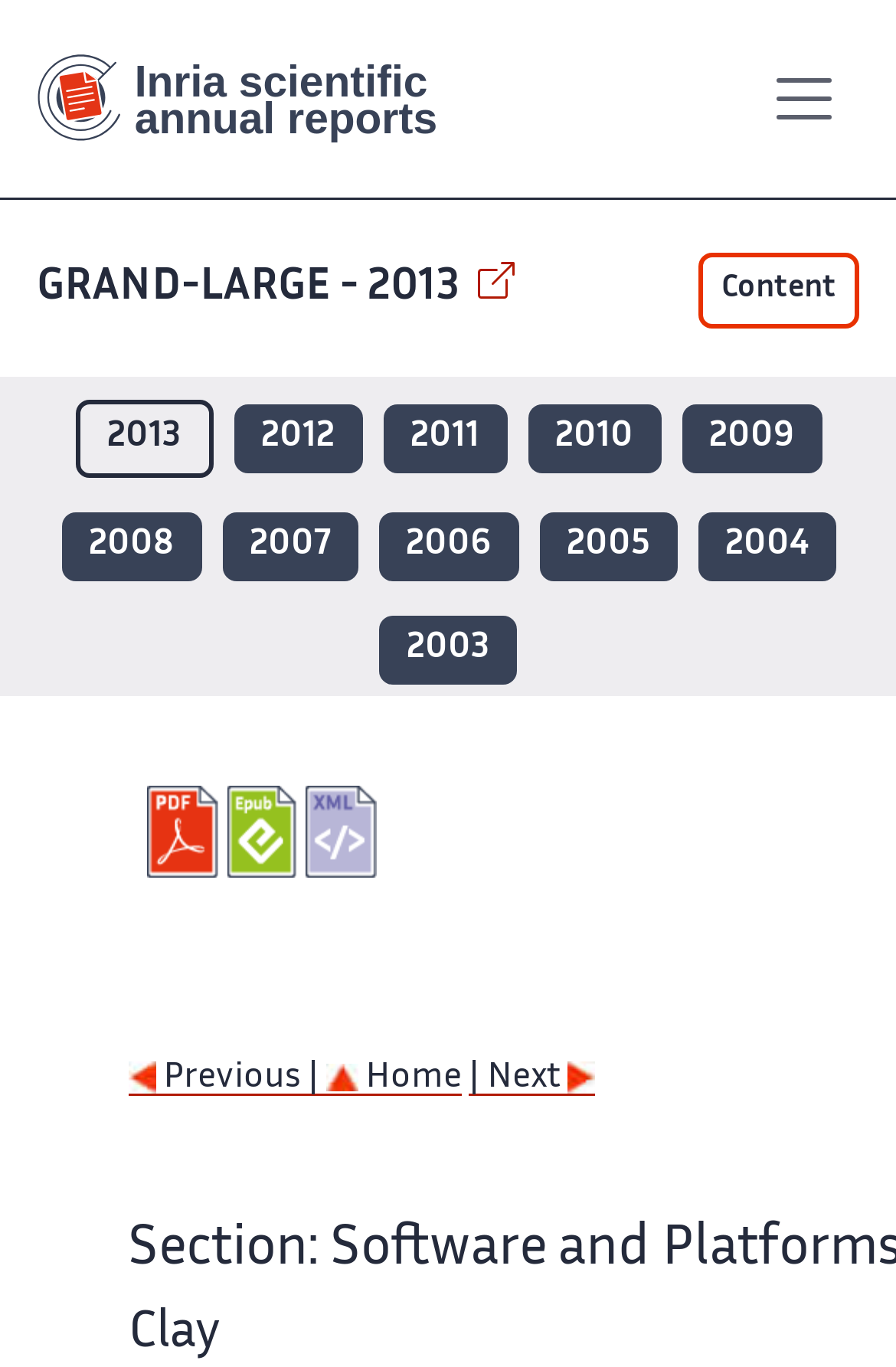Can you find the bounding box coordinates for the element to click on to achieve the instruction: "Download PDF version"?

[0.164, 0.575, 0.253, 0.643]